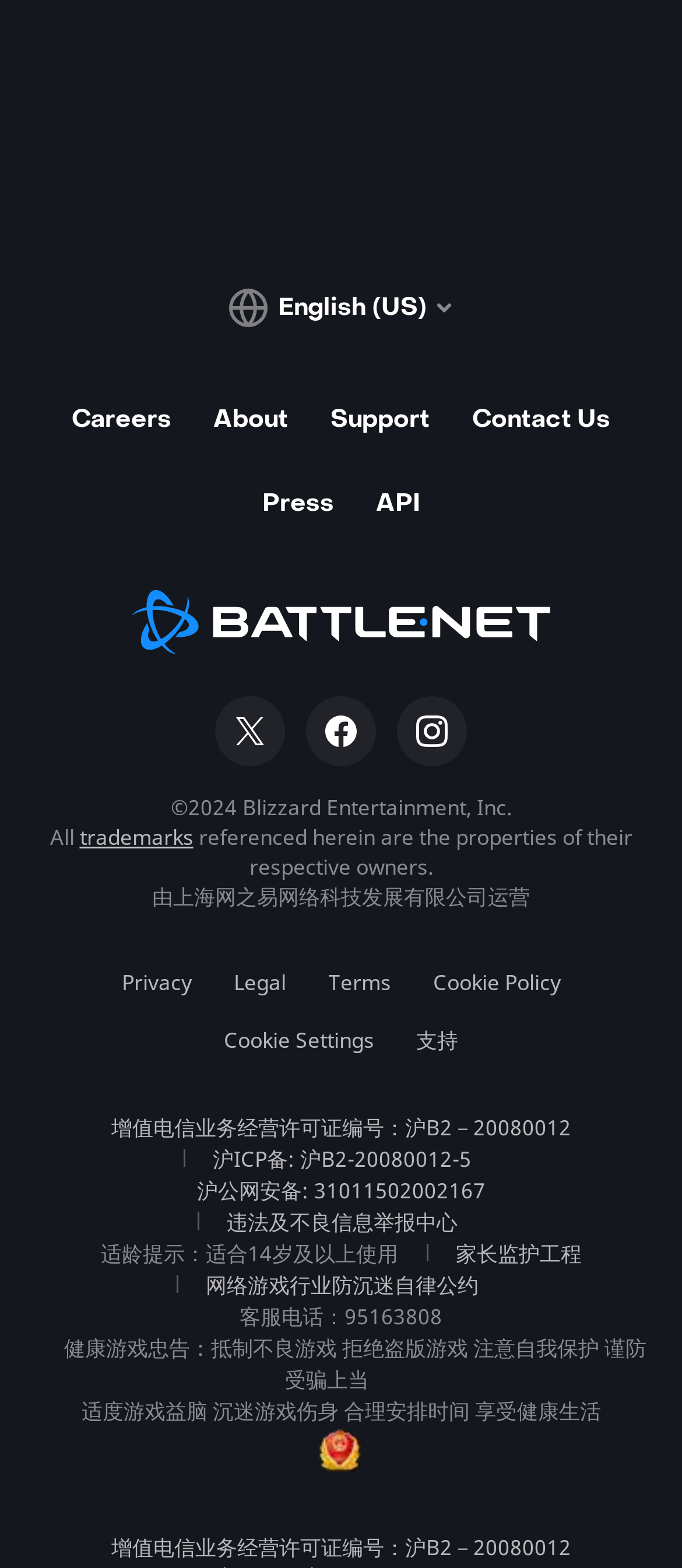From the element description: "parent_node: Follow Us : aria-label="Twitter"", extract the bounding box coordinates of the UI element. The coordinates should be expressed as four float numbers between 0 and 1, in the order [left, top, right, bottom].

None